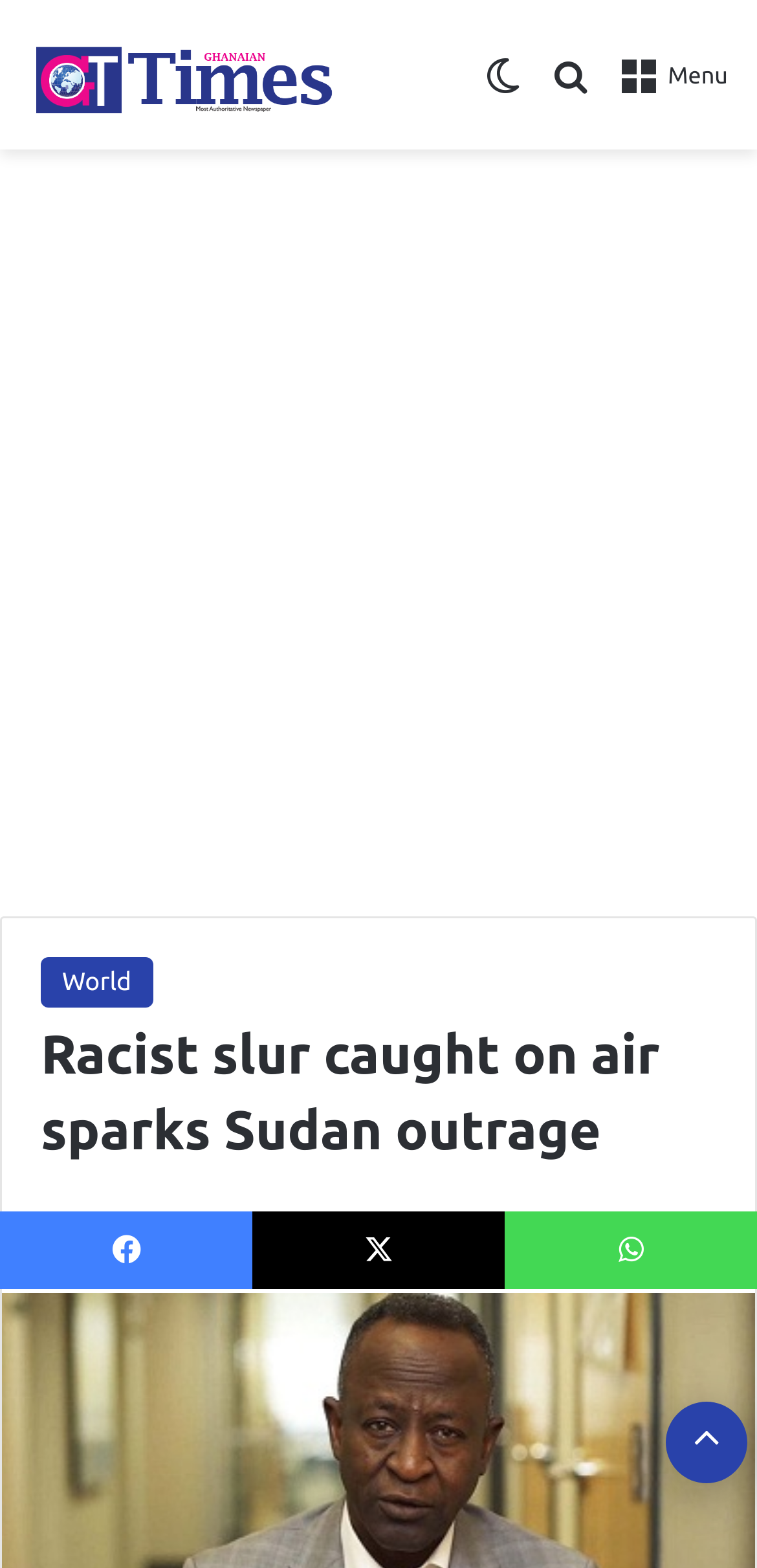How long does it take to read the article?
Deliver a detailed and extensive answer to the question.

I found the reading time of the article by looking at the static text element that says '1 minute read' which is located below the main heading.